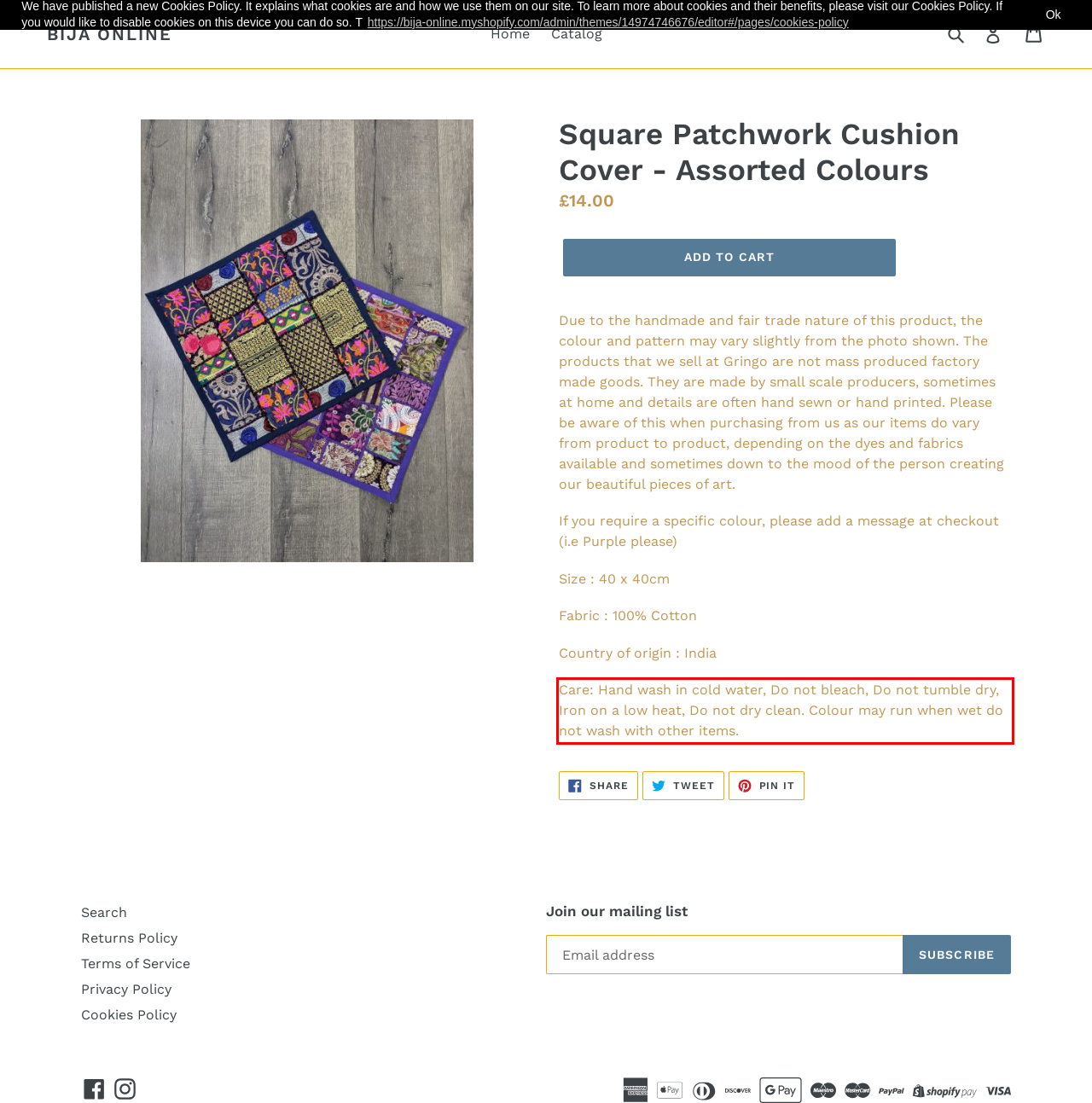You are provided with a screenshot of a webpage that includes a red bounding box. Extract and generate the text content found within the red bounding box.

Care: Hand wash in cold water, Do not bleach, Do not tumble dry, Iron on a low heat, Do not dry clean. Colour may run when wet do not wash with other items.